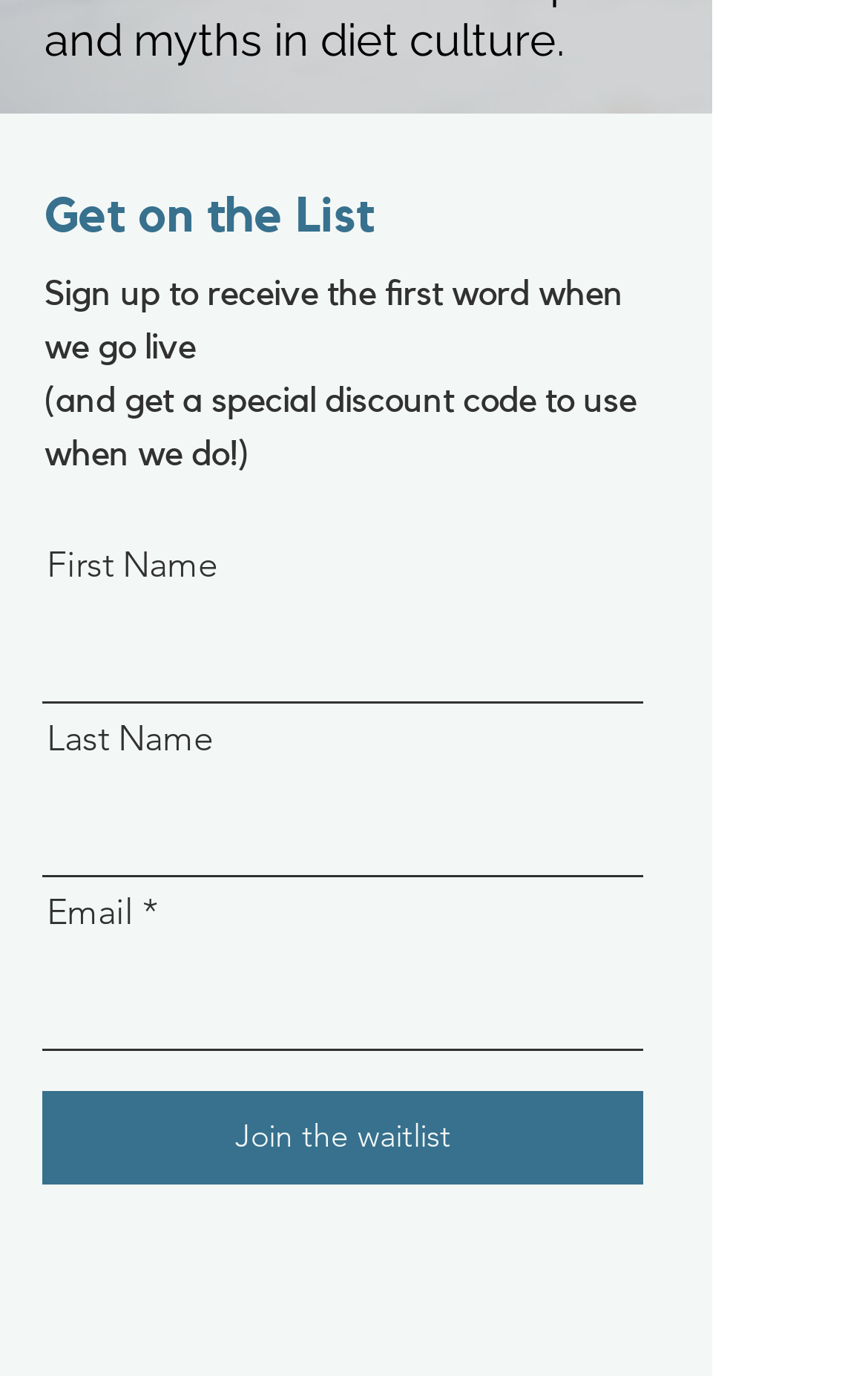What is the position of the 'Join the waitlist' button?
Kindly give a detailed and elaborate answer to the question.

By analyzing the bounding box coordinates, I can determine that the 'Join the waitlist' button has a y1 coordinate of 0.792, which is the highest among all elements, indicating that it is located at the bottom of the webpage.